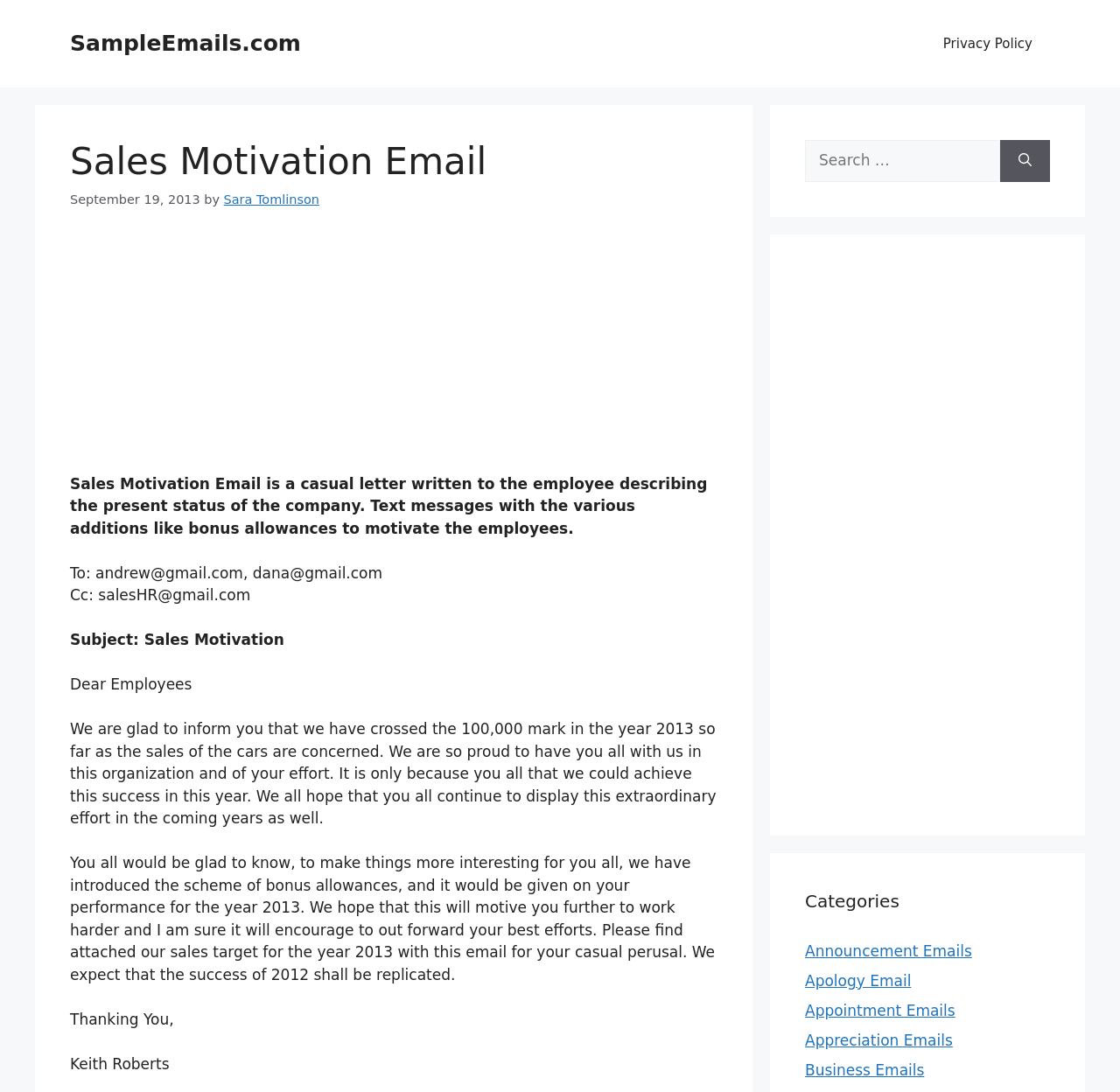Who is the author of the email?
Refer to the screenshot and answer in one word or phrase.

Keith Roberts